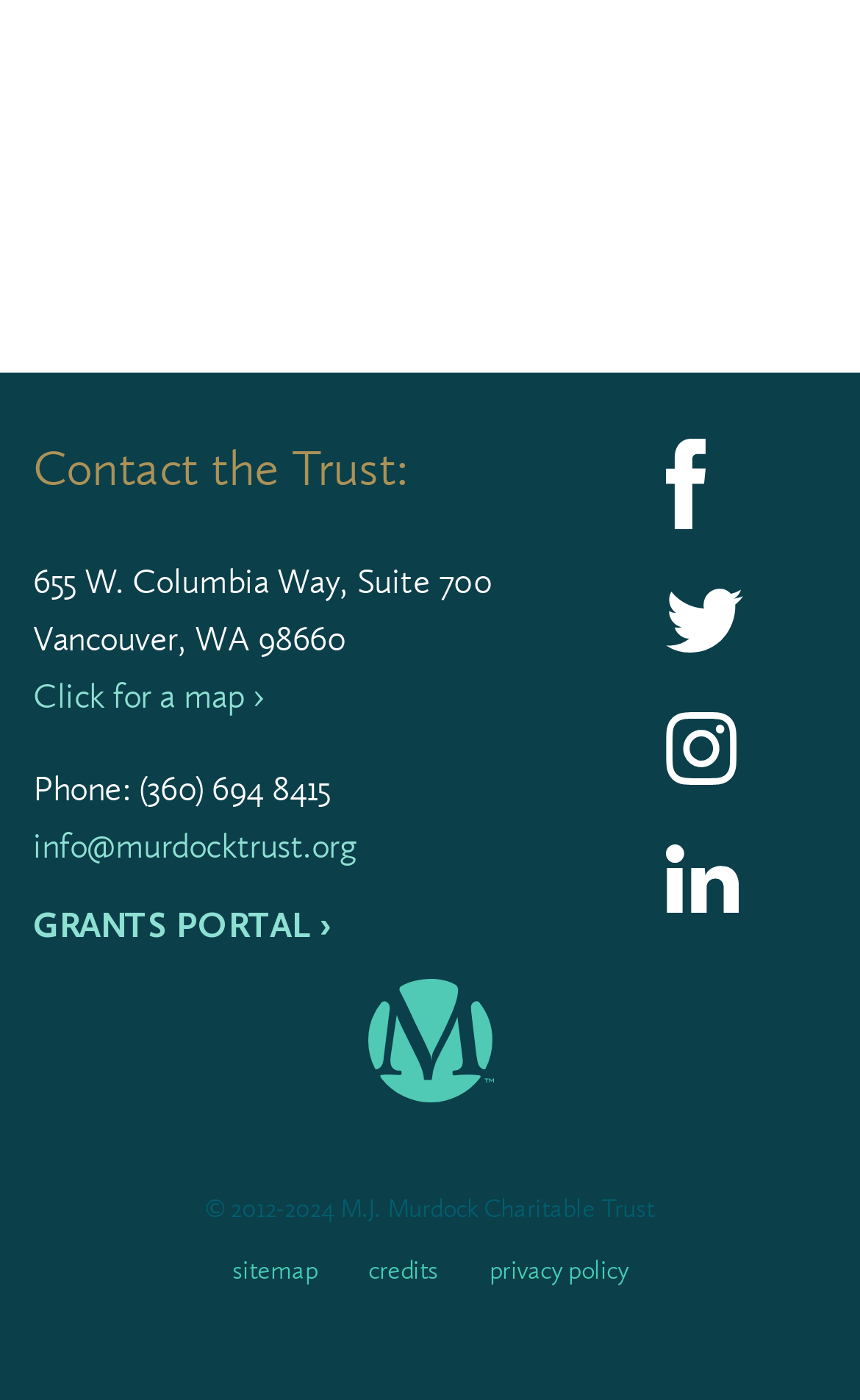How many social media links are on the webpage?
Based on the screenshot, give a detailed explanation to answer the question.

I counted the number of link elements on the webpage that correspond to social media platforms. There are four links: Facebook, Twitter, Instagram, and LinkedIn.